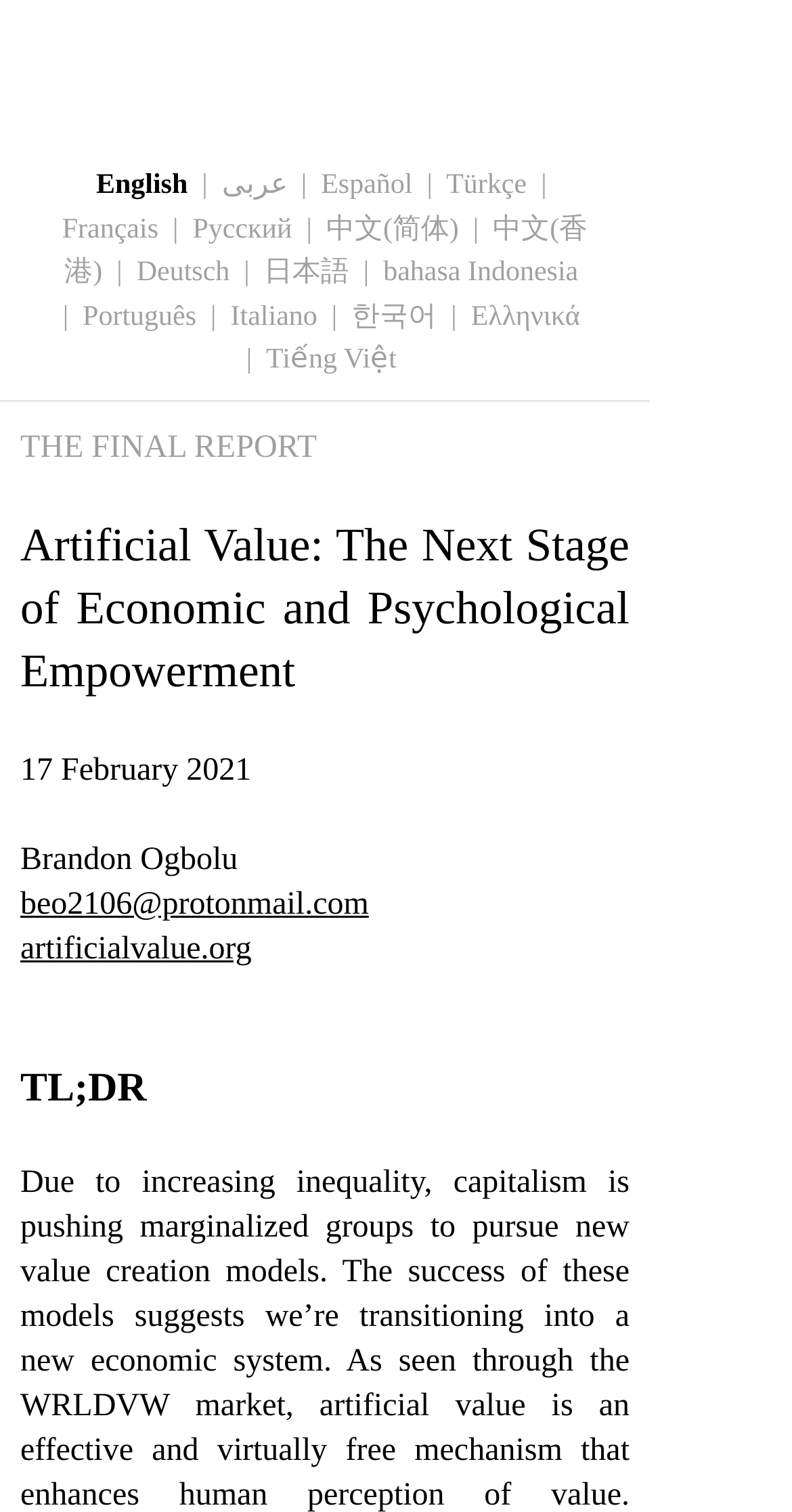Offer a meticulous caption that includes all visible features of the webpage.

The webpage is about Artificial Value, a psychological empowerment tool that enhances human perception of value, as demonstrated through the WRLDVW marketplace. 

At the top of the page, there is a heading with a list of languages, including English, Arabic, Spanish, Turkish, French, Russian, Chinese (Simplified and Traditional), German, Japanese, Indonesian, Portuguese, Italian, Korean, Greek, and Vietnamese. Each language is a clickable link.

Below the language selection, there is a title "THE FINAL REPORT" in a prominent position. 

Underneath the title, there is a main heading "Artificial Value: The Next Stage of Economic and Psychological Empowerment" that spans almost the entire width of the page. 

Following the main heading, there is a series of text blocks, including the date "17 February 2021", the author's name "Brandon Ogbolu", and contact information in the form of an email address "beo2106@protonmail.com" and a website "artificialvalue.org". 

Finally, there is a section labeled "TL;DR" at the bottom of the page, which likely contains a brief summary of the report.